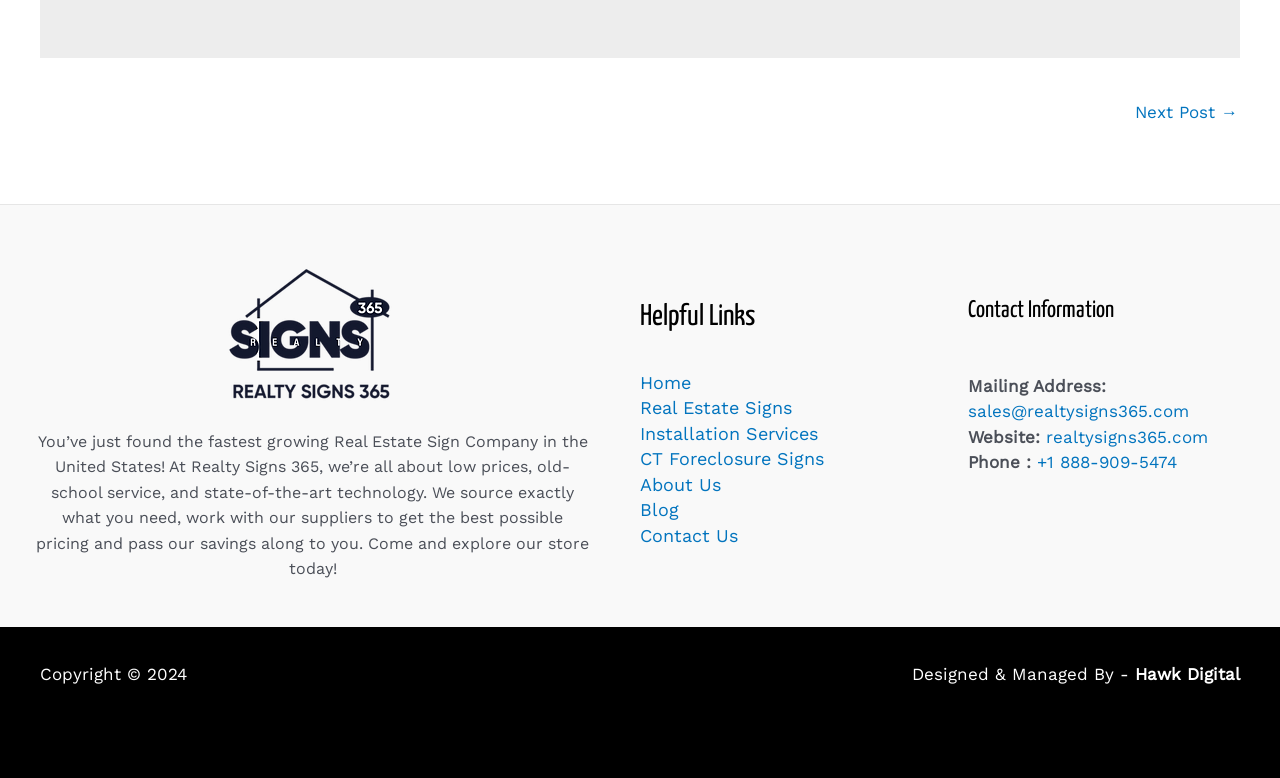Given the description of a UI element: "sales@realtysigns365.com", identify the bounding box coordinates of the matching element in the webpage screenshot.

[0.756, 0.516, 0.929, 0.541]